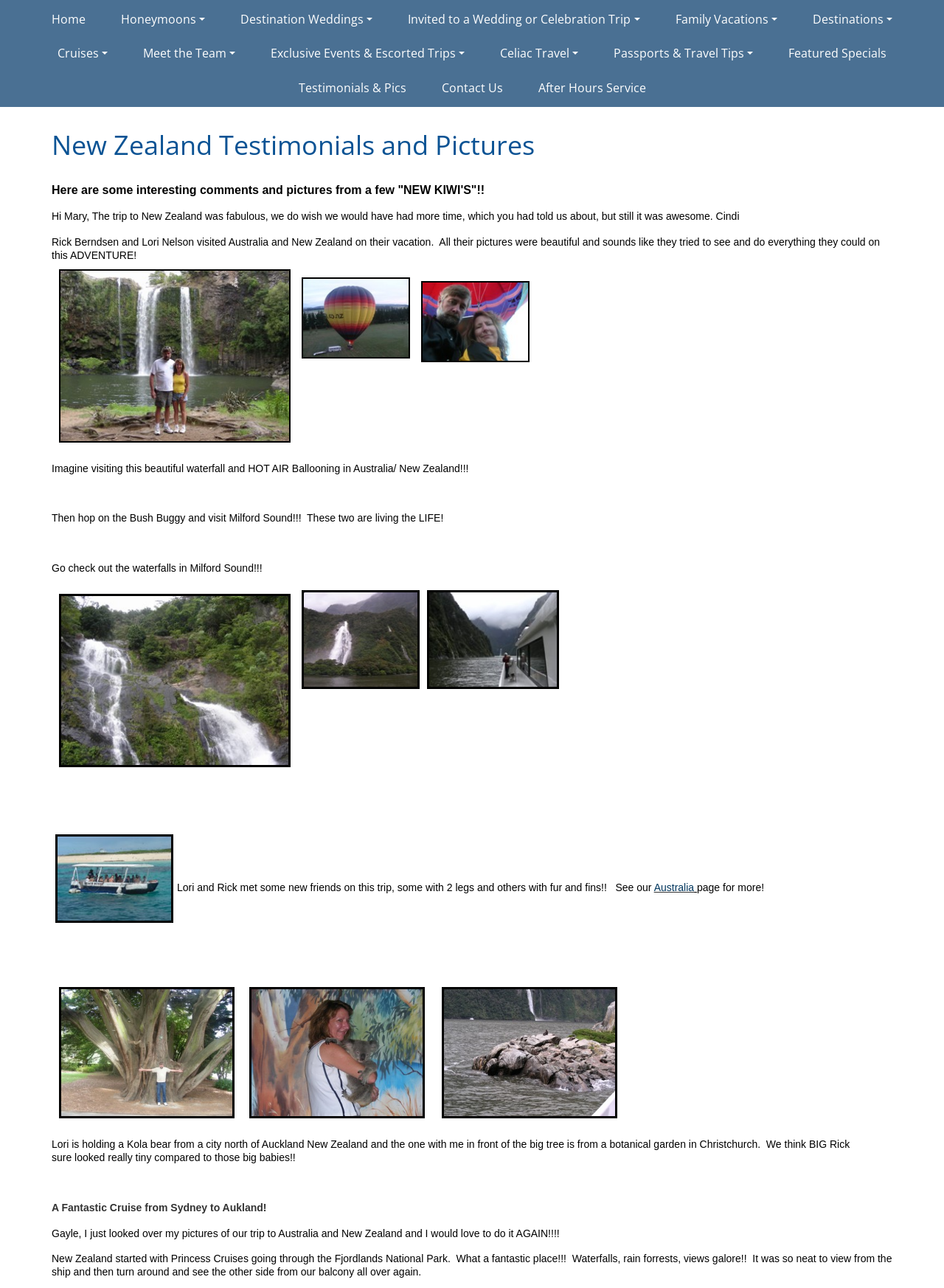Please locate the bounding box coordinates of the element that should be clicked to complete the given instruction: "Click on the 'Home' link".

[0.036, 0.002, 0.11, 0.028]